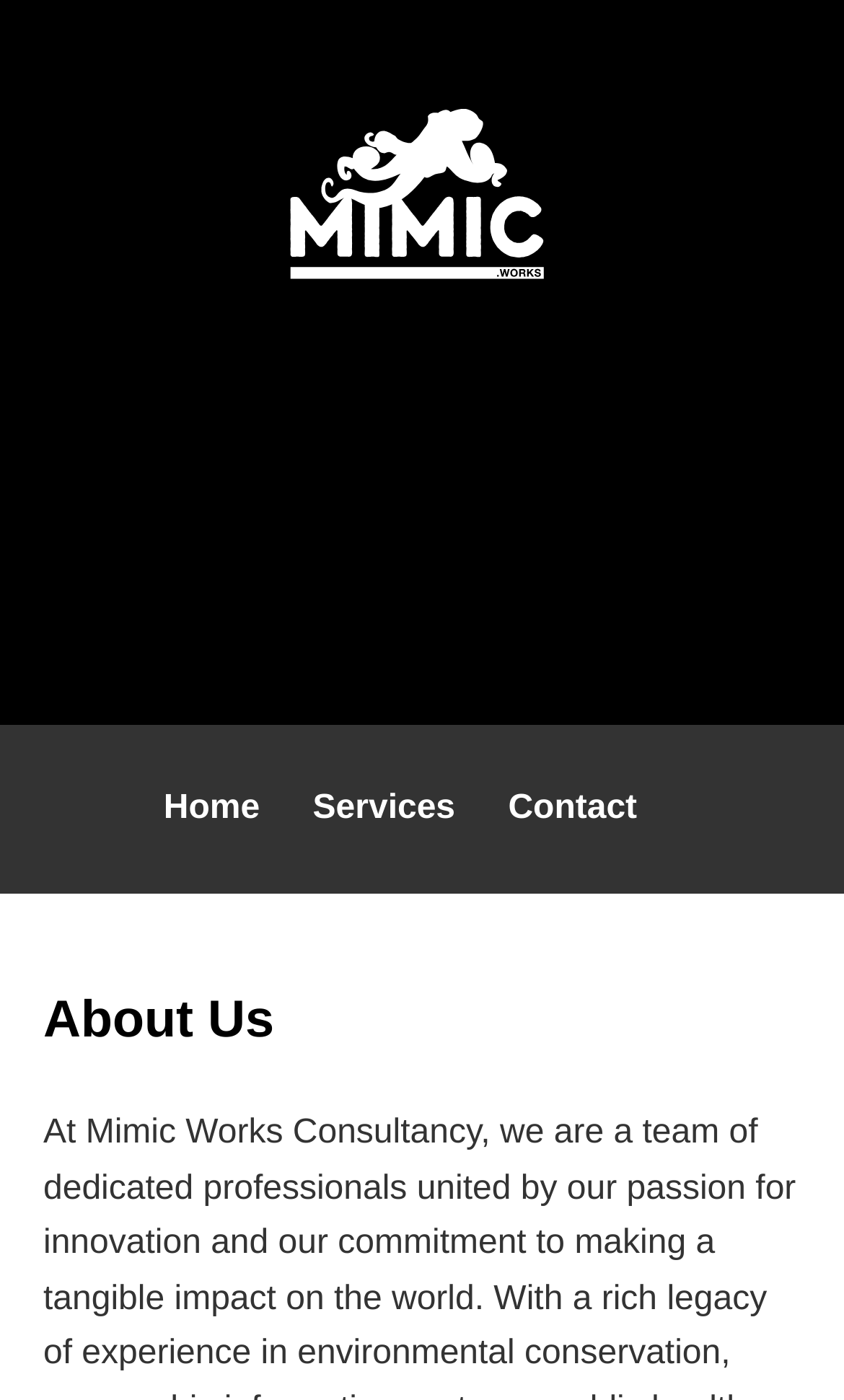Based on the element description: "Services", identify the UI element and provide its bounding box coordinates. Use four float numbers between 0 and 1, [left, top, right, bottom].

[0.371, 0.565, 0.539, 0.591]